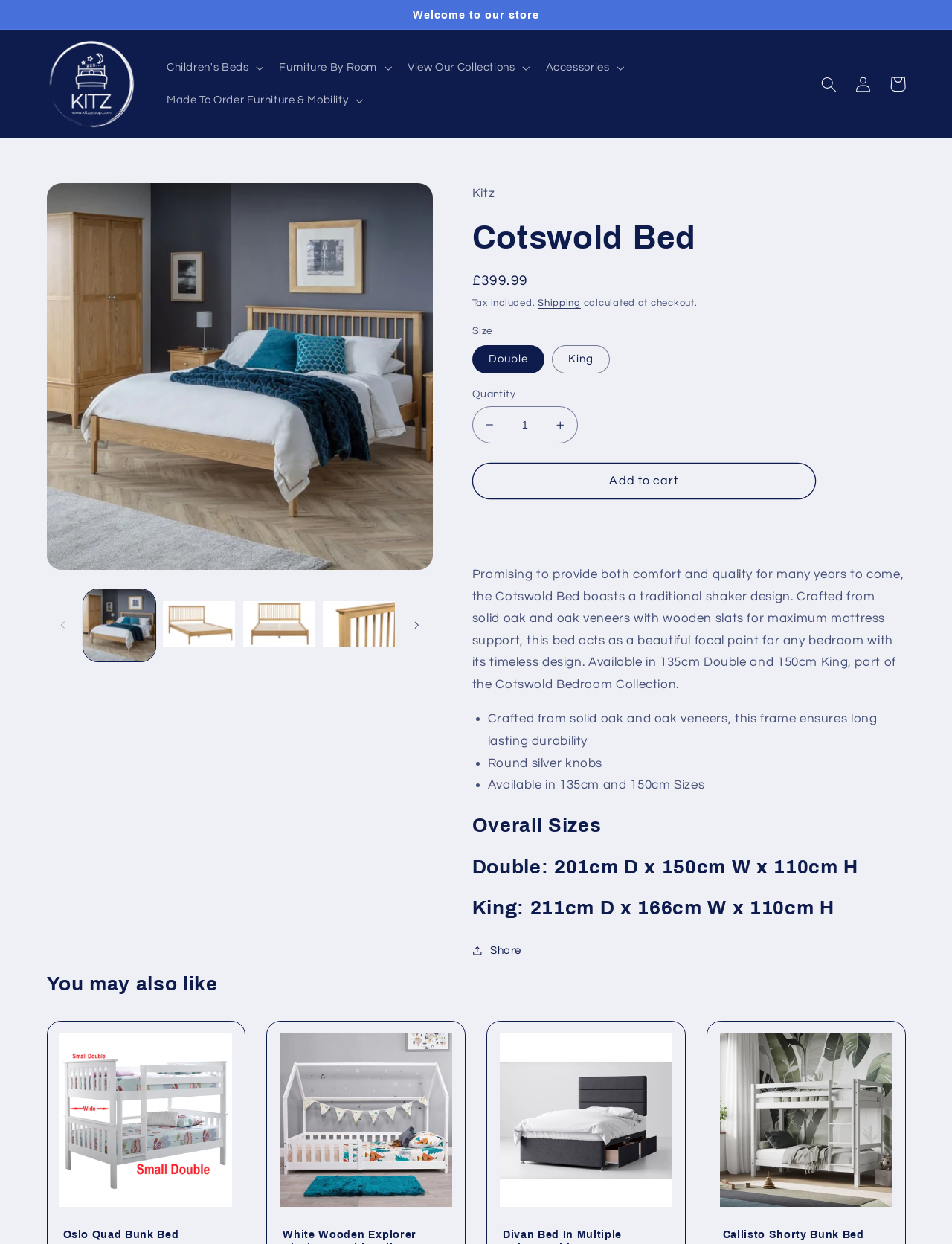Consider the image and give a detailed and elaborate answer to the question: 
What type of bed is being described?

The webpage is describing a Cotswold Bed, which is a type of bed with a traditional shaker design, crafted from solid oak and oak veneers with wooden slats for maximum mattress support.